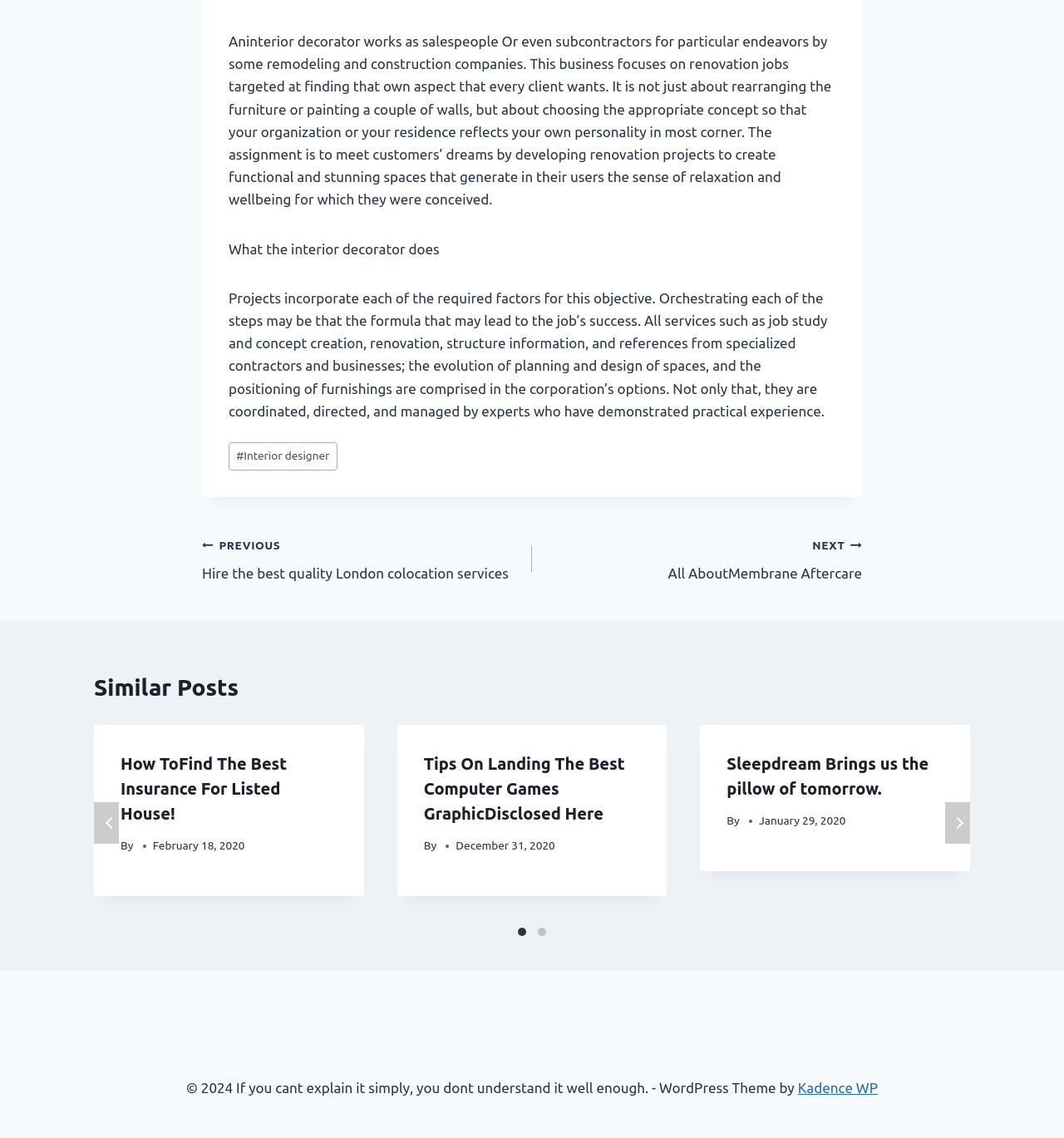Find the bounding box coordinates for the UI element whose description is: "NextContinue All AboutMembrane Aftercare". The coordinates should be four float numbers between 0 and 1, in the format [left, top, right, bottom].

[0.5, 0.468, 0.81, 0.514]